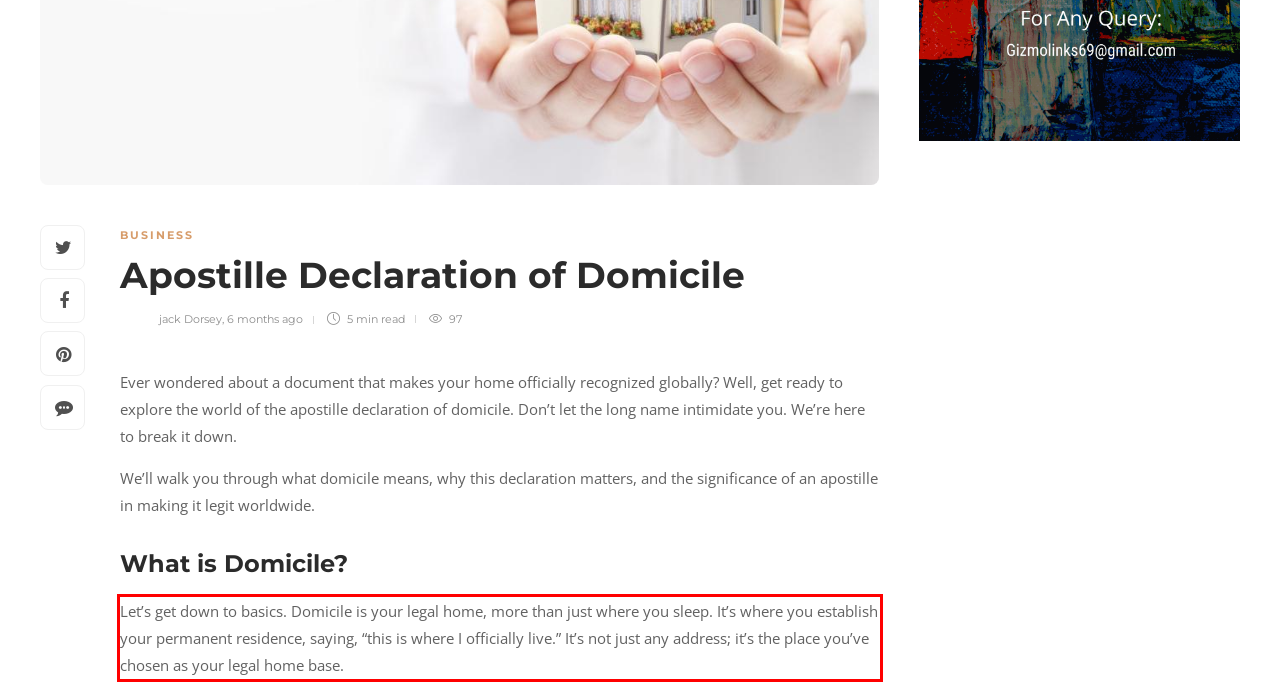Please look at the webpage screenshot and extract the text enclosed by the red bounding box.

Let’s get down to basics. Domicile is your legal home, more than just where you sleep. It’s where you establish your permanent residence, saying, “this is where I officially live.” It’s not just any address; it’s the place you’ve chosen as your legal home base.